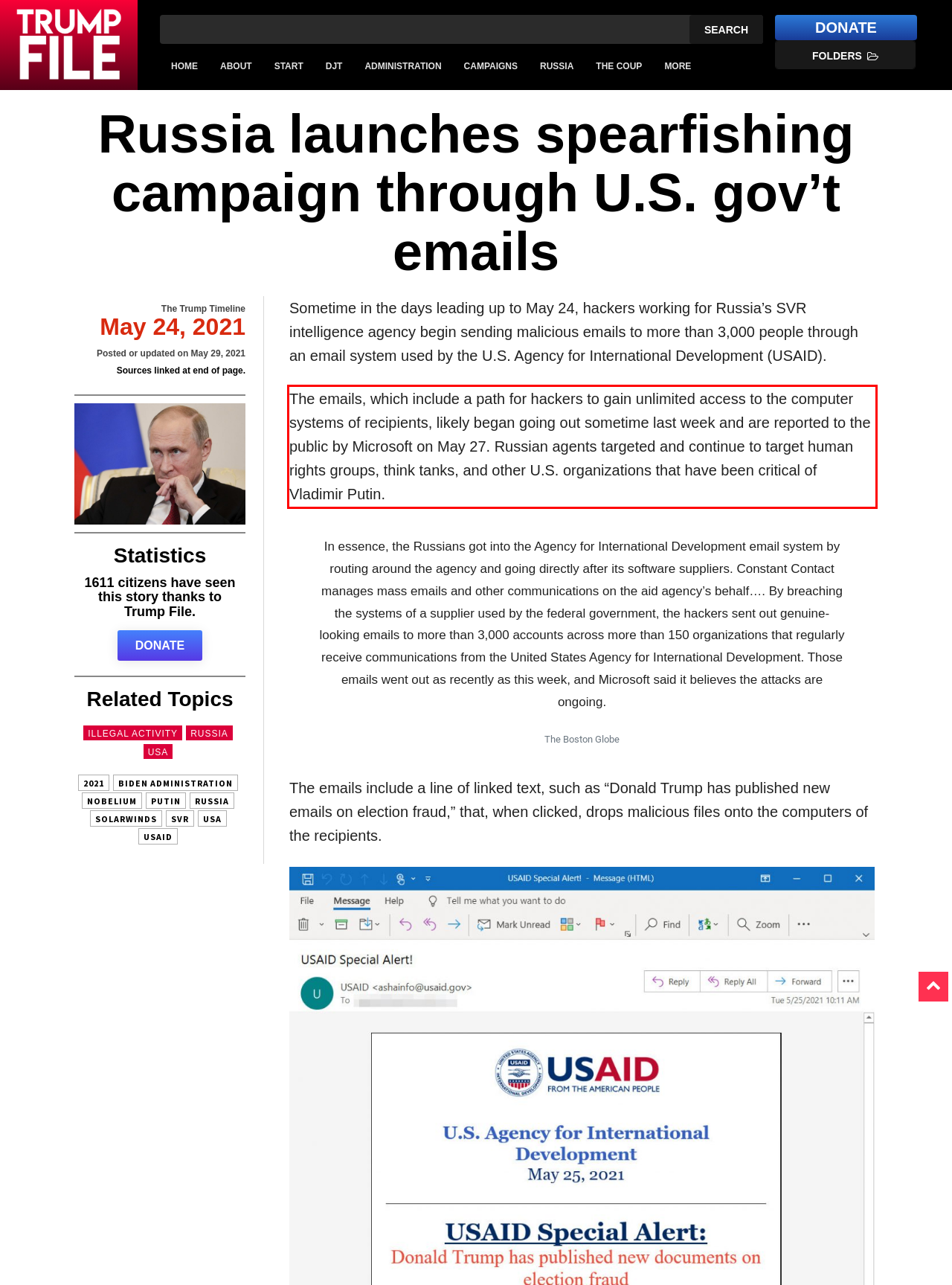Given a screenshot of a webpage with a red bounding box, extract the text content from the UI element inside the red bounding box.

The emails, which include a path for hackers to gain unlimited access to the computer systems of recipients, likely began going out sometime last week and are reported to the public by Microsoft on May 27. Russian agents targeted and continue to target human rights groups, think tanks, and other U.S. organizations that have been critical of Vladimir Putin.